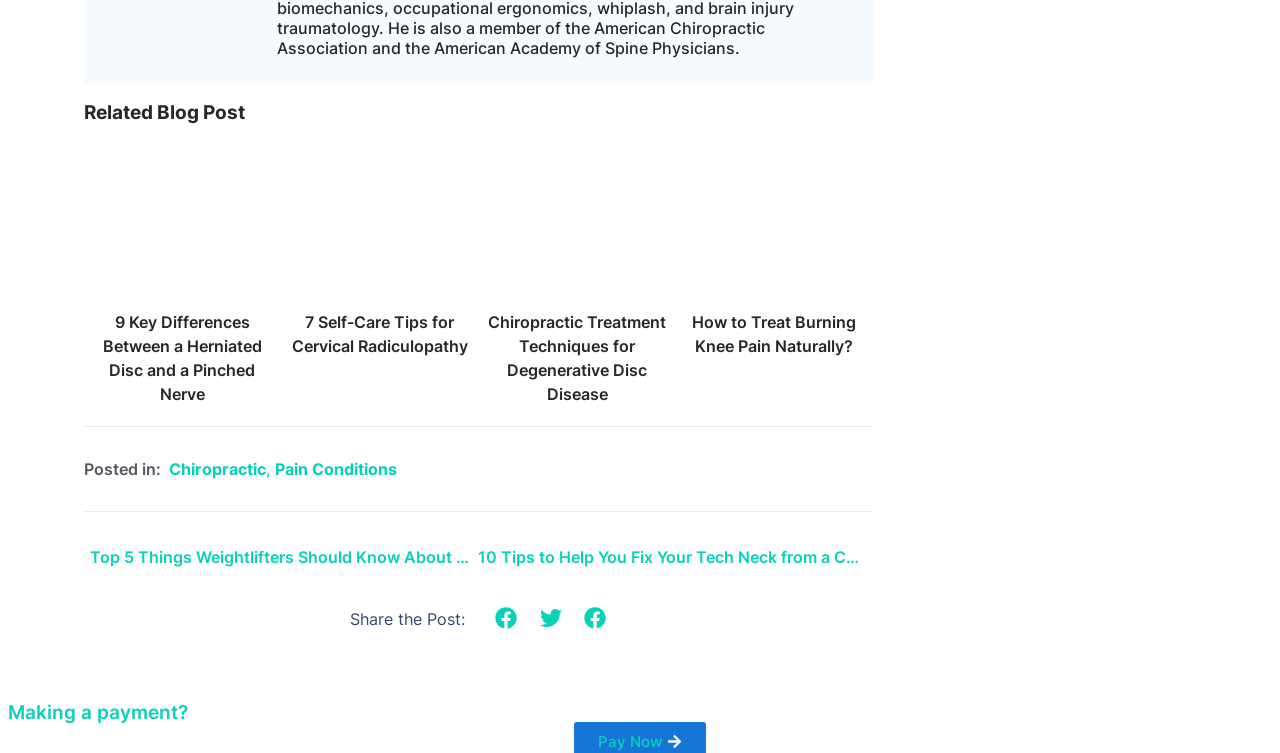Specify the bounding box coordinates of the element's region that should be clicked to achieve the following instruction: "Share the post on facebook". The bounding box coordinates consist of four float numbers between 0 and 1, in the format [left, top, right, bottom].

[0.387, 0.806, 0.404, 0.836]